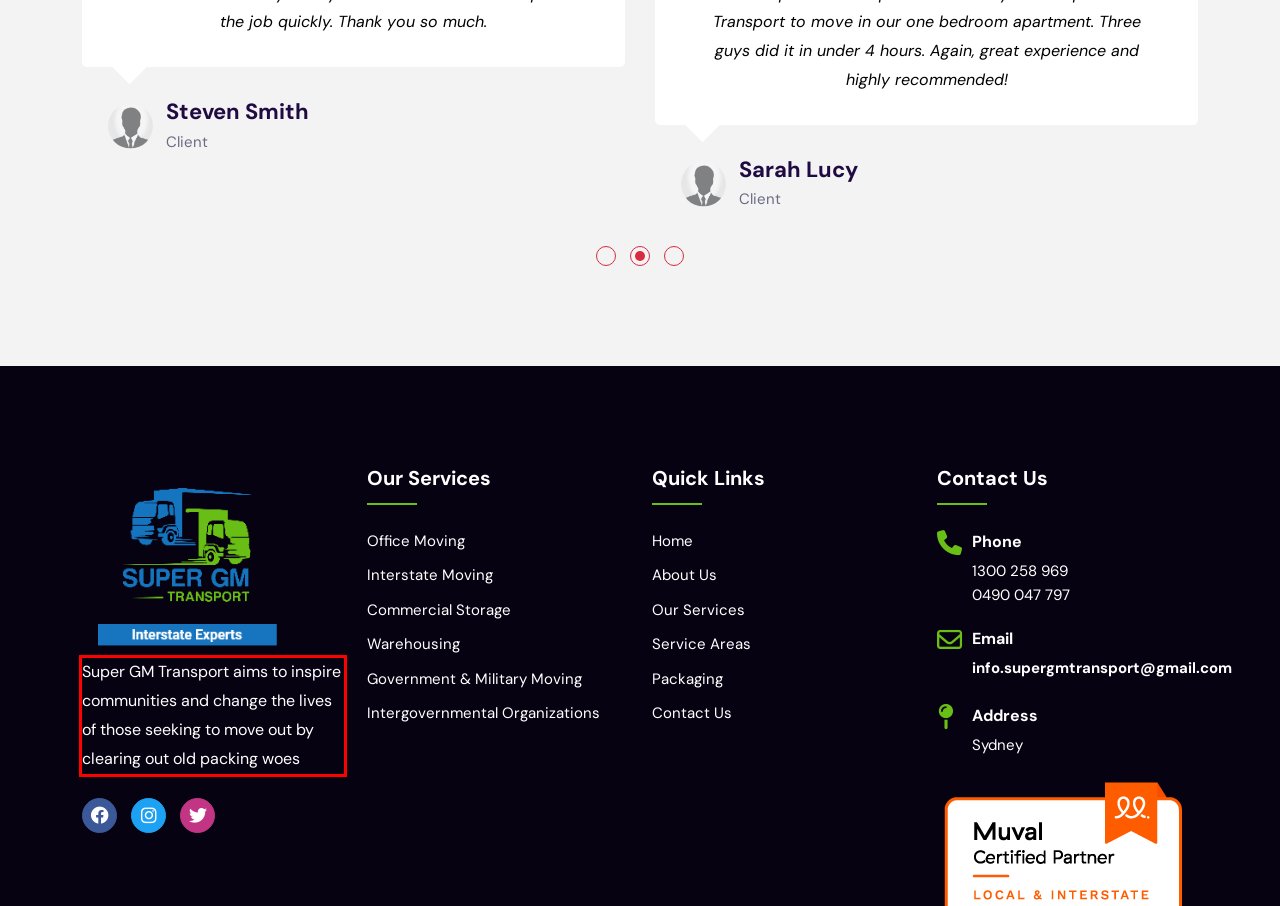Please identify the text within the red rectangular bounding box in the provided webpage screenshot.

Super GM Transport aims to inspire communities and change the lives of those seeking to move out by clearing out old packing woes